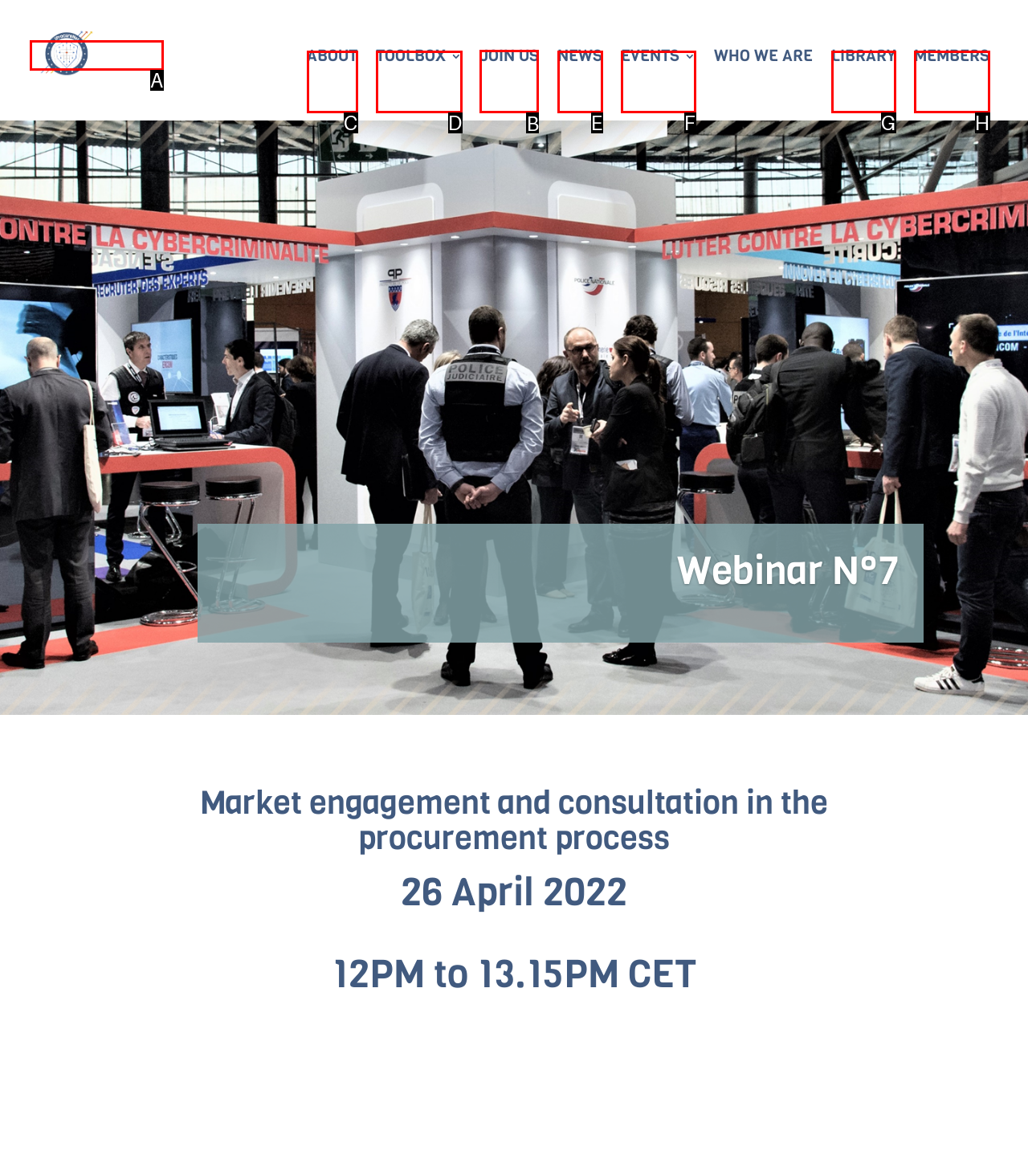Identify the correct UI element to click to follow this instruction: Click on the JOIN US link
Respond with the letter of the appropriate choice from the displayed options.

B